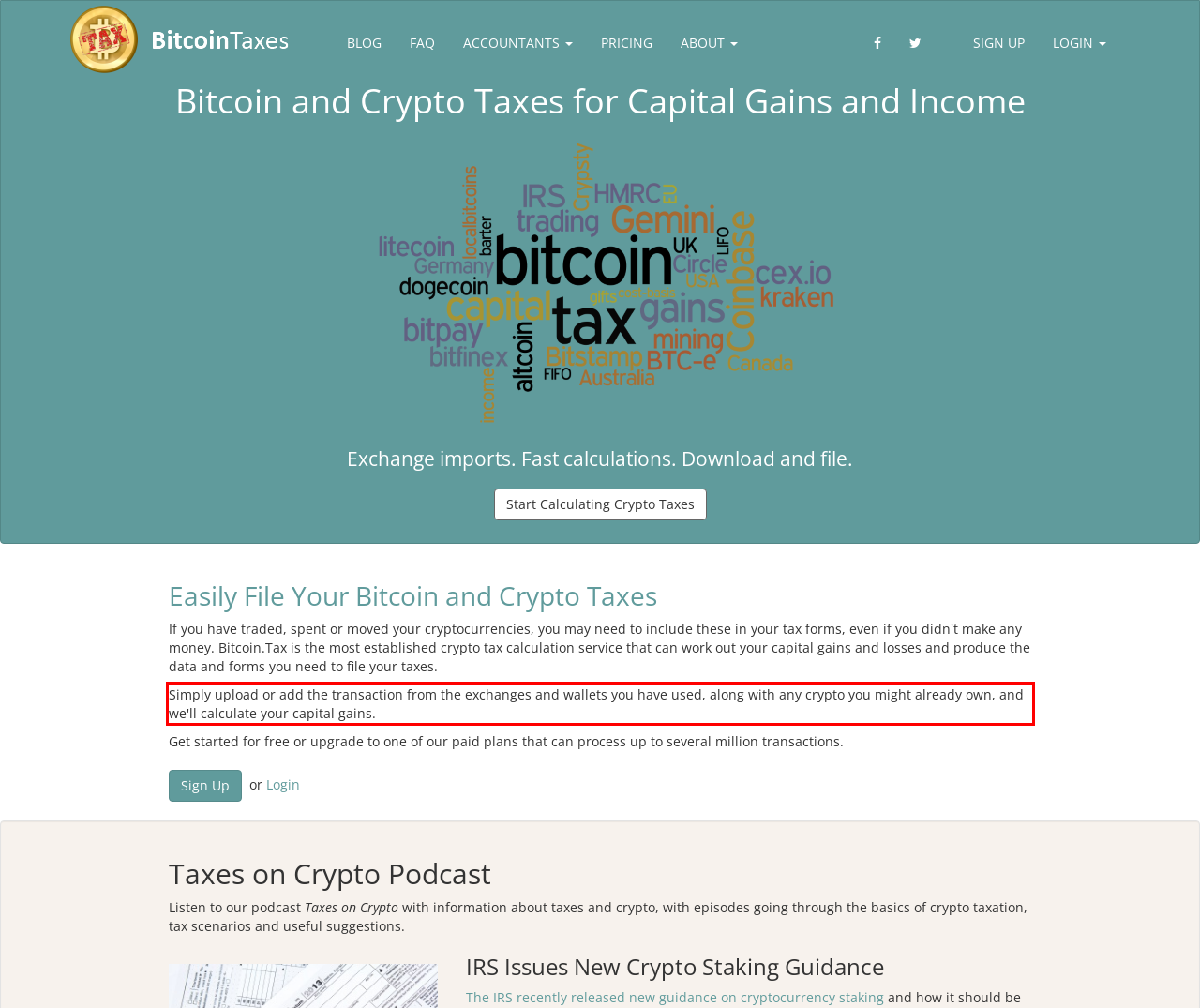Identify and extract the text within the red rectangle in the screenshot of the webpage.

Simply upload or add the transaction from the exchanges and wallets you have used, along with any crypto you might already own, and we'll calculate your capital gains.